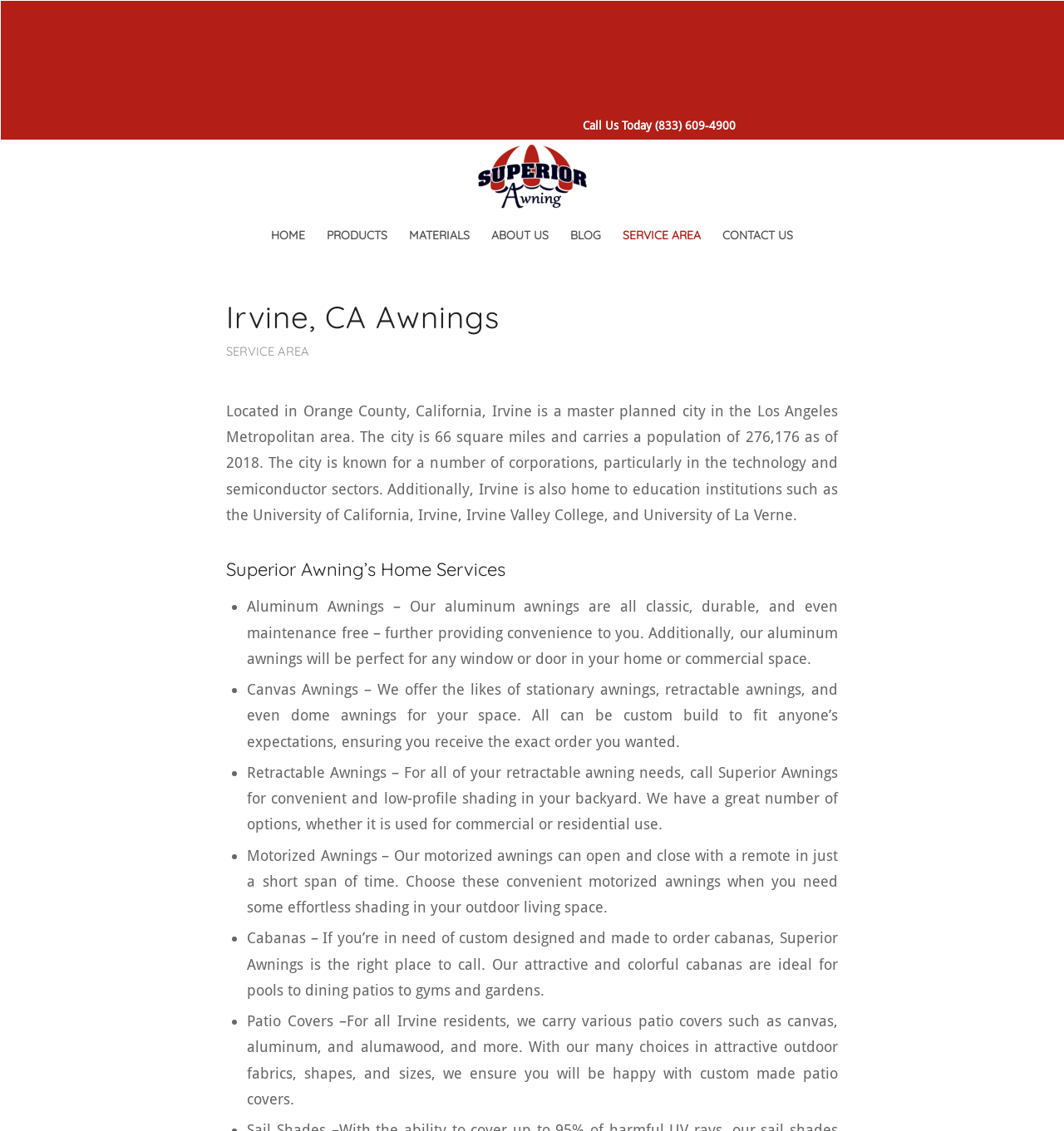What is the city being described?
Please answer the question with a detailed and comprehensive explanation.

The city being described is Irvine, CA, which is mentioned in the heading 'Irvine, CA Awnings' and also in the static text that provides information about the city.